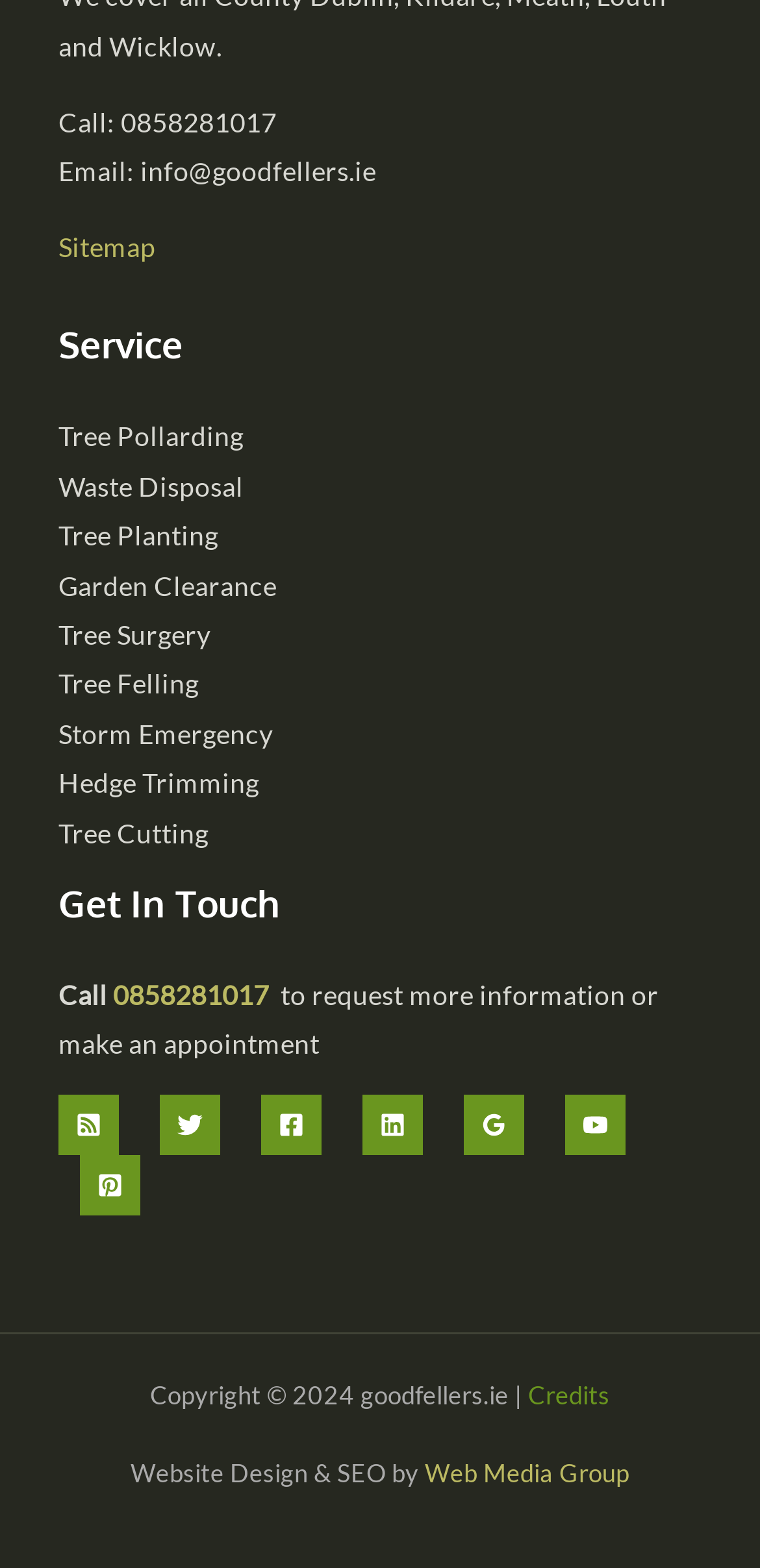From the given element description: "aria-label="RSS"", find the bounding box for the UI element. Provide the coordinates as four float numbers between 0 and 1, in the order [left, top, right, bottom].

[0.077, 0.892, 0.156, 0.931]